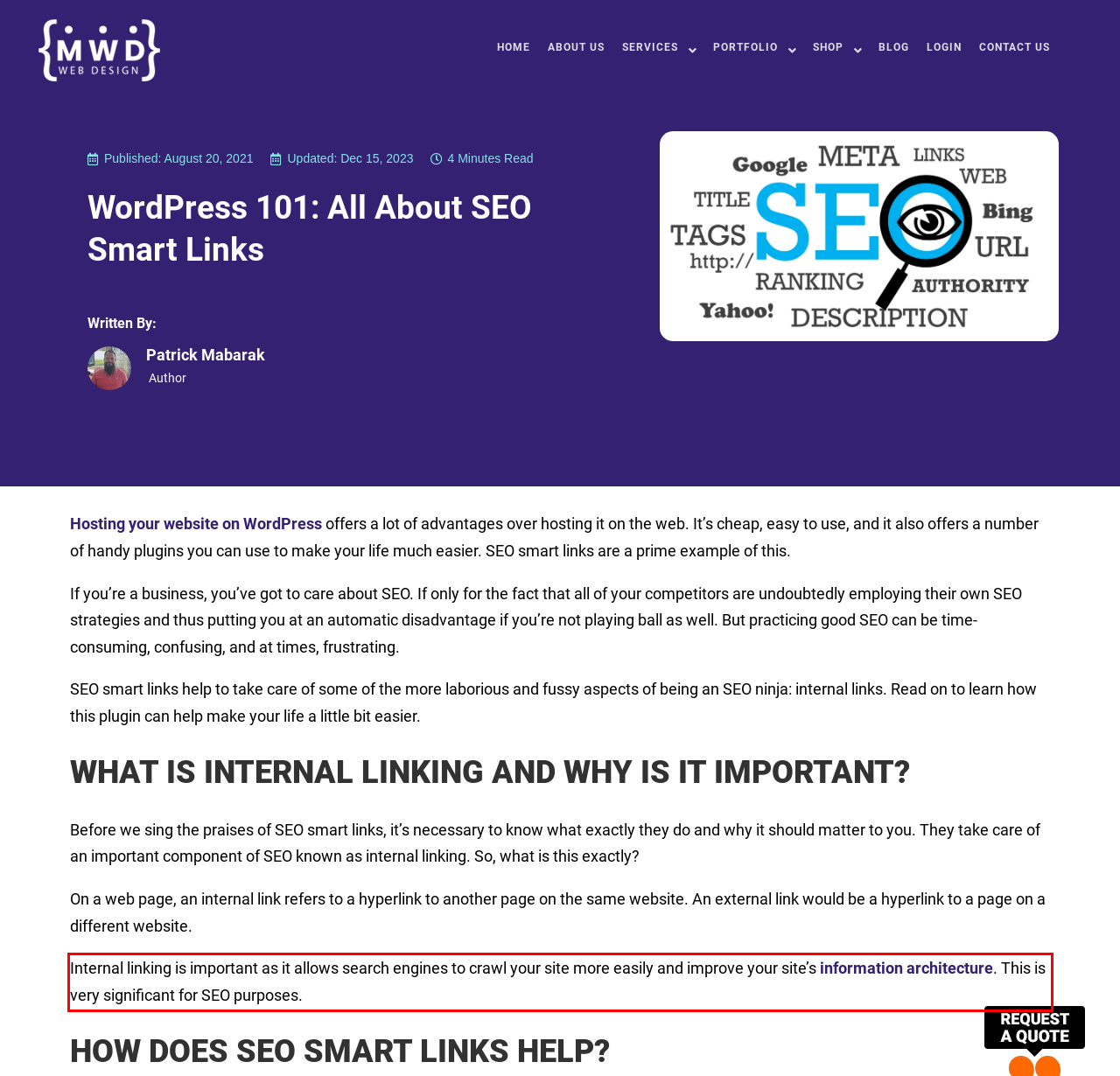There is a screenshot of a webpage with a red bounding box around a UI element. Please use OCR to extract the text within the red bounding box.

Internal linking is important as it allows search engines to crawl your site more easily and improve your site’s information architecture. This is very significant for SEO purposes.